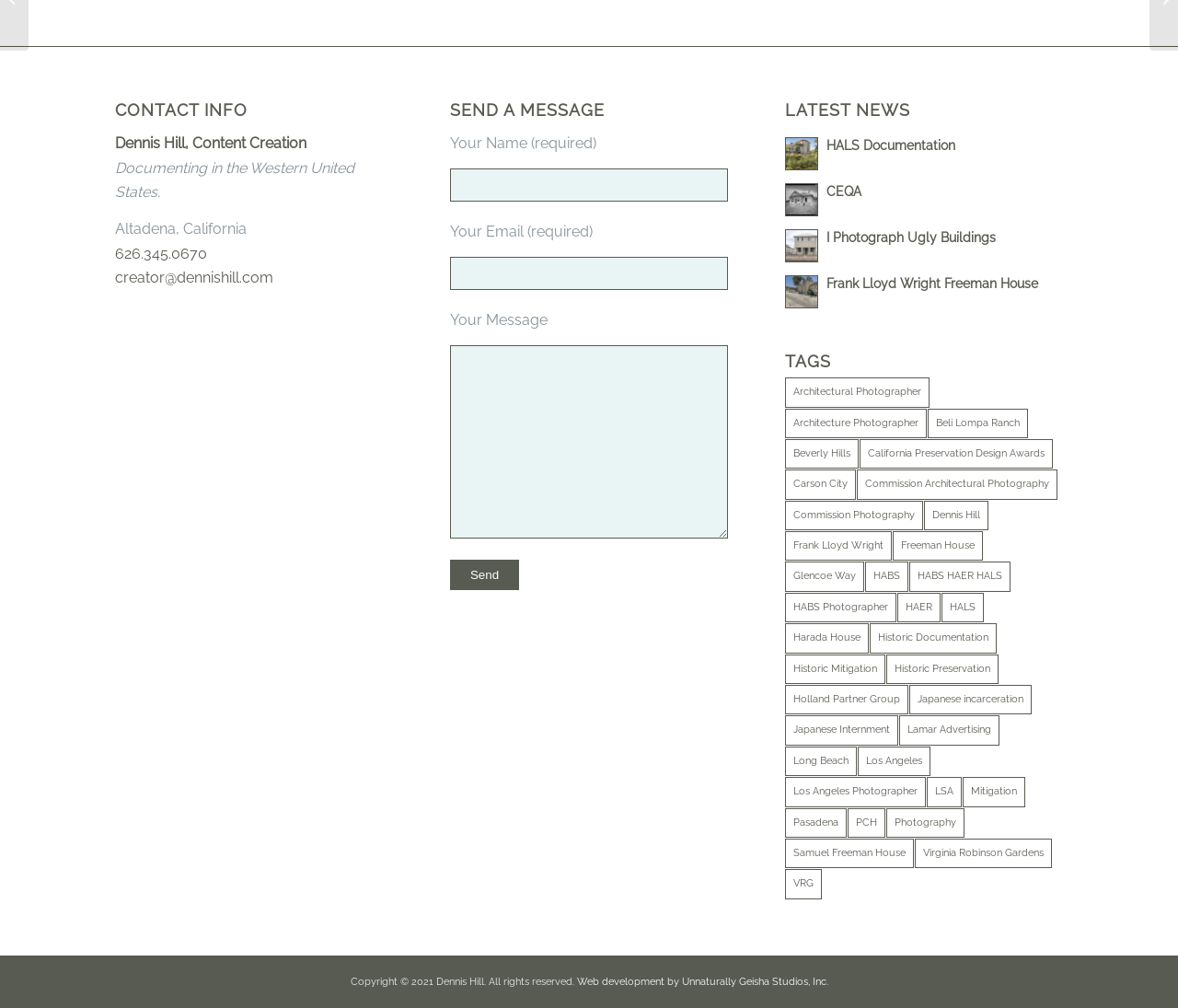Given the description of the UI element: "Frank Lloyd Wright Freeman House", predict the bounding box coordinates in the form of [left, top, right, bottom], with each value being a float between 0 and 1.

[0.701, 0.274, 0.881, 0.288]